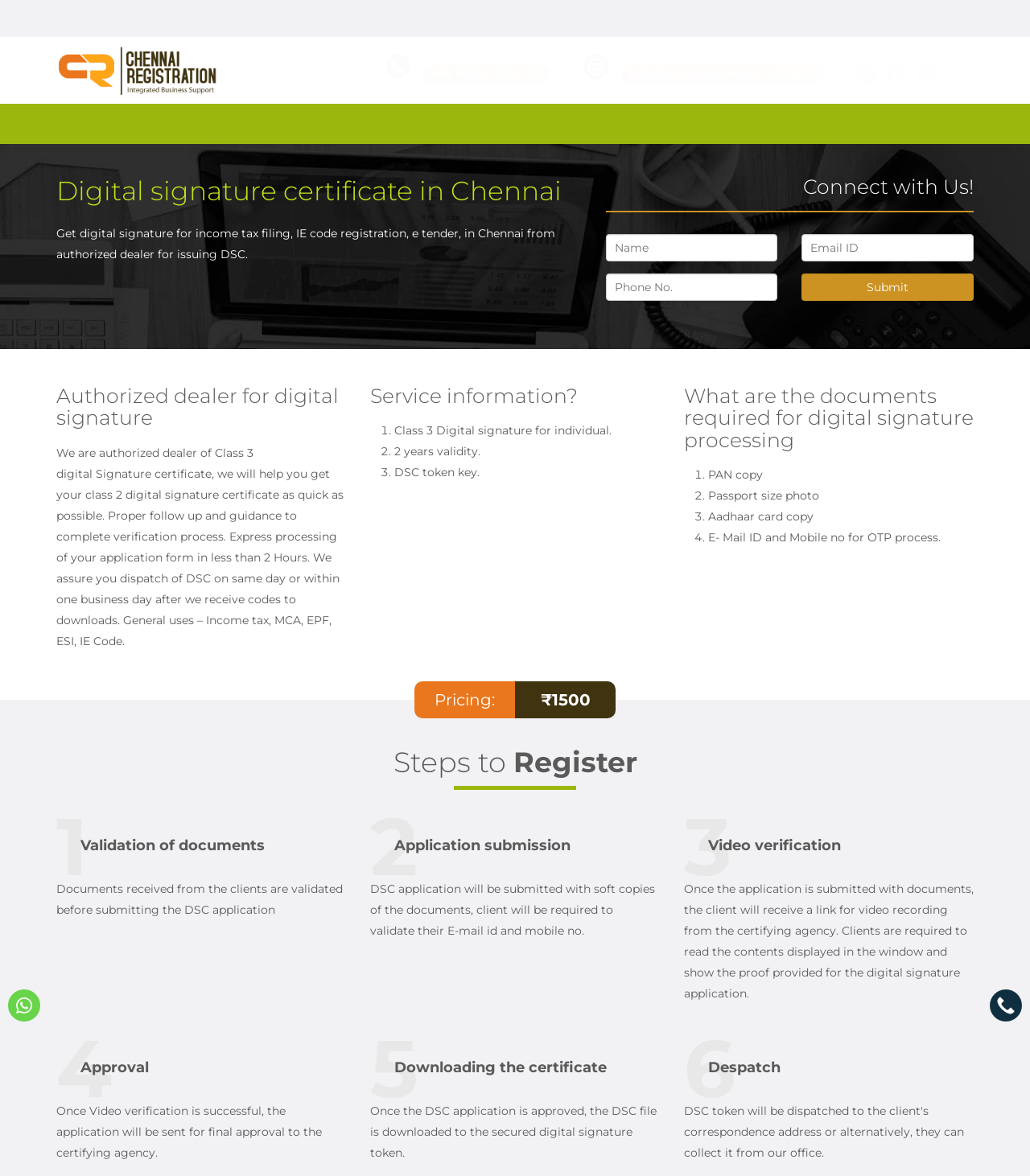Reply to the question with a brief word or phrase: What is the cost of the digital signature certificate?

₹1500